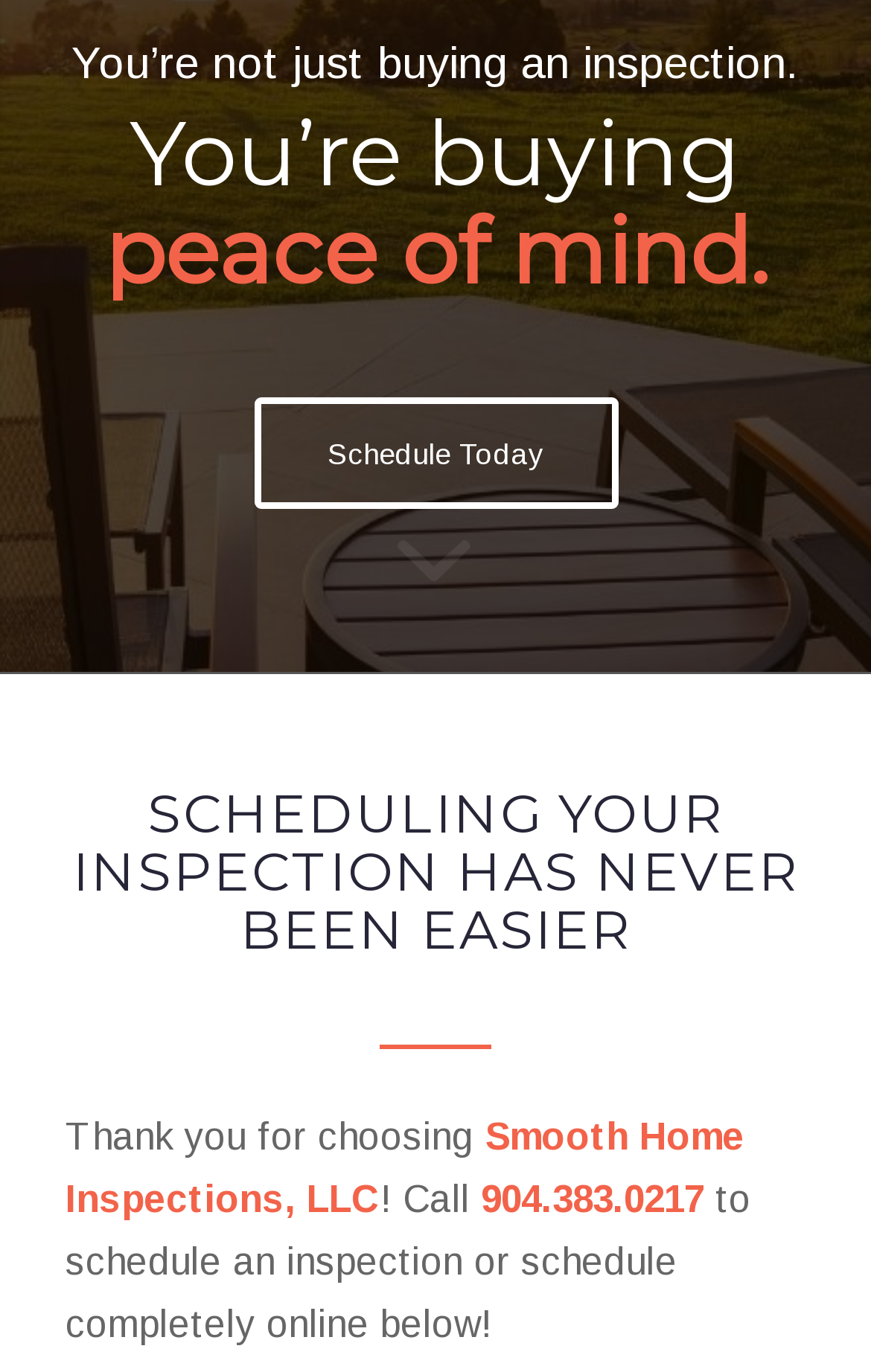Find the bounding box of the web element that fits this description: "904.383.0217".

[0.552, 0.859, 0.808, 0.89]